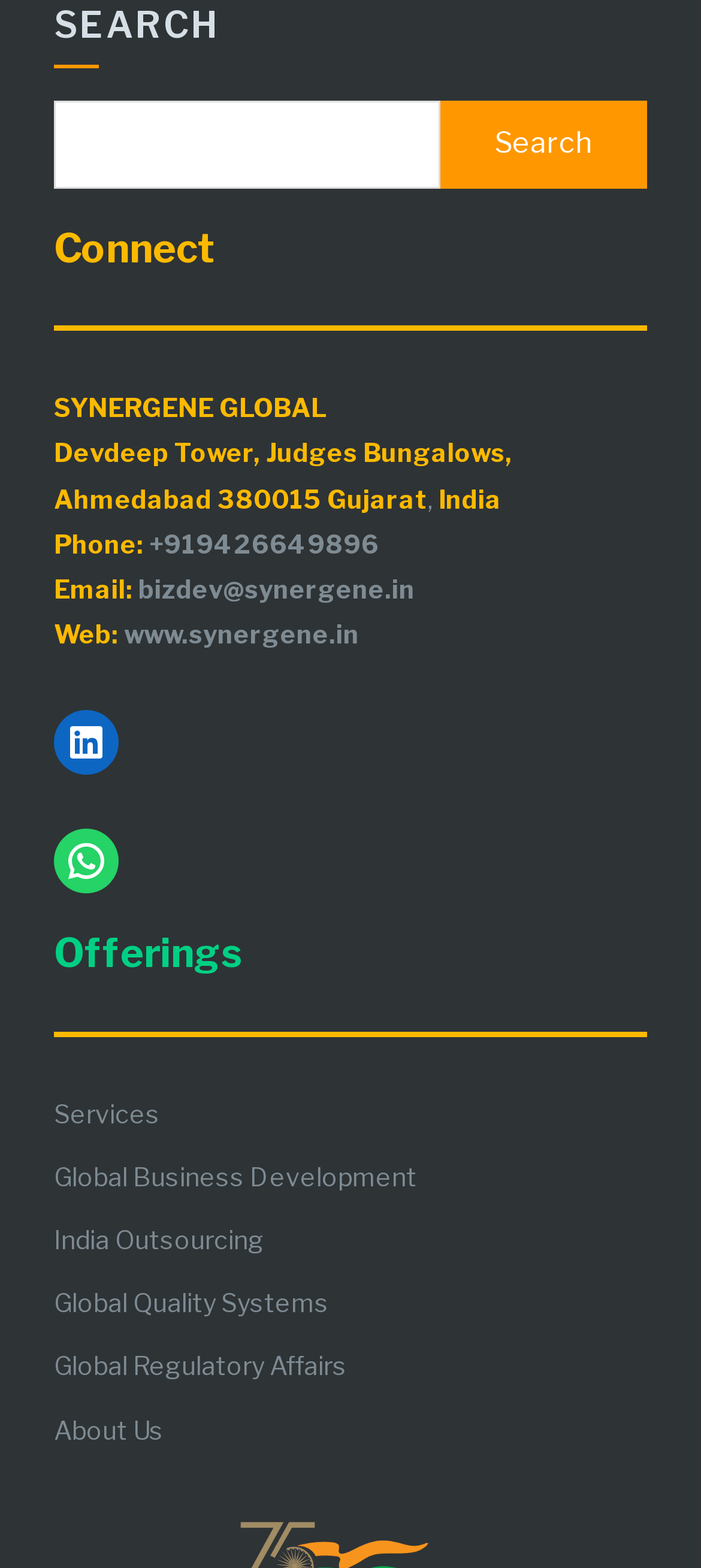What is the company name?
Please provide an in-depth and detailed response to the question.

The company name can be found in the section that contains the address and contact information, which is located in the middle of the webpage. The text 'SYNERGENE GLOBAL' is a static text element that is part of this section.